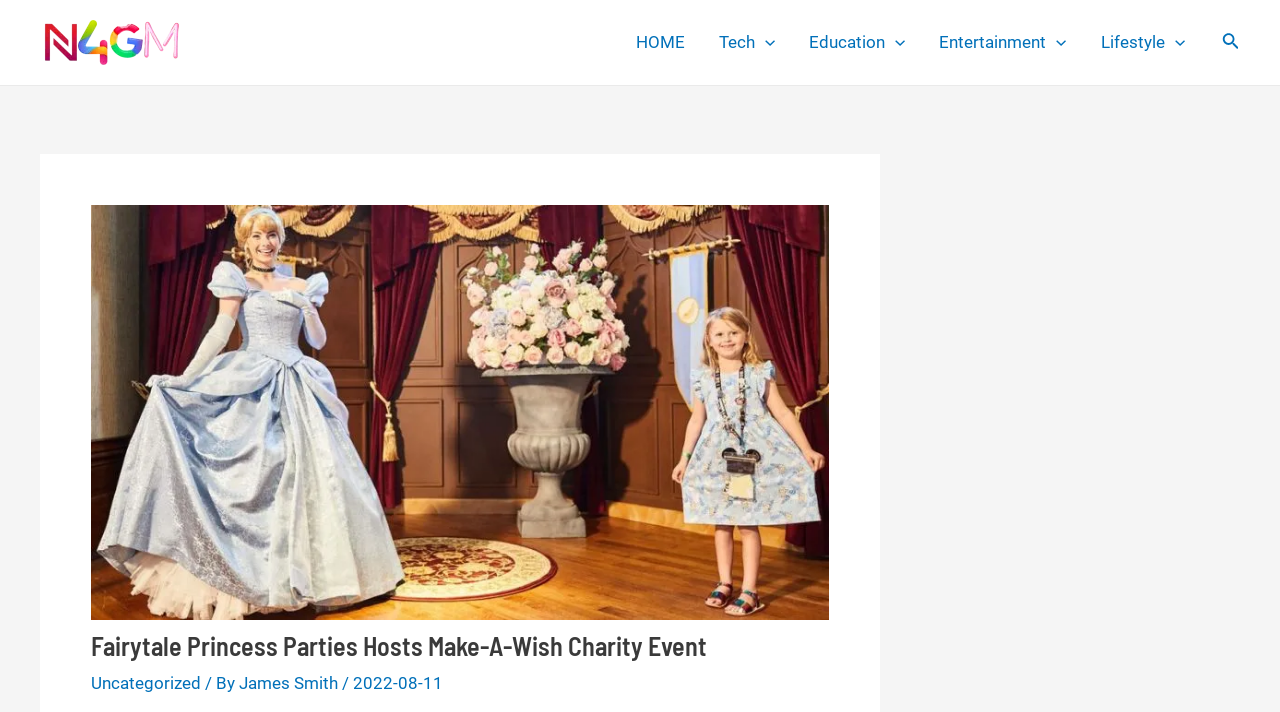What is the name of the author of the latest article?
Offer a detailed and exhaustive answer to the question.

I found the name of the author of the latest article by looking at the header section of the webpage, which has a link 'James Smith' next to the date '2022-08-11'.